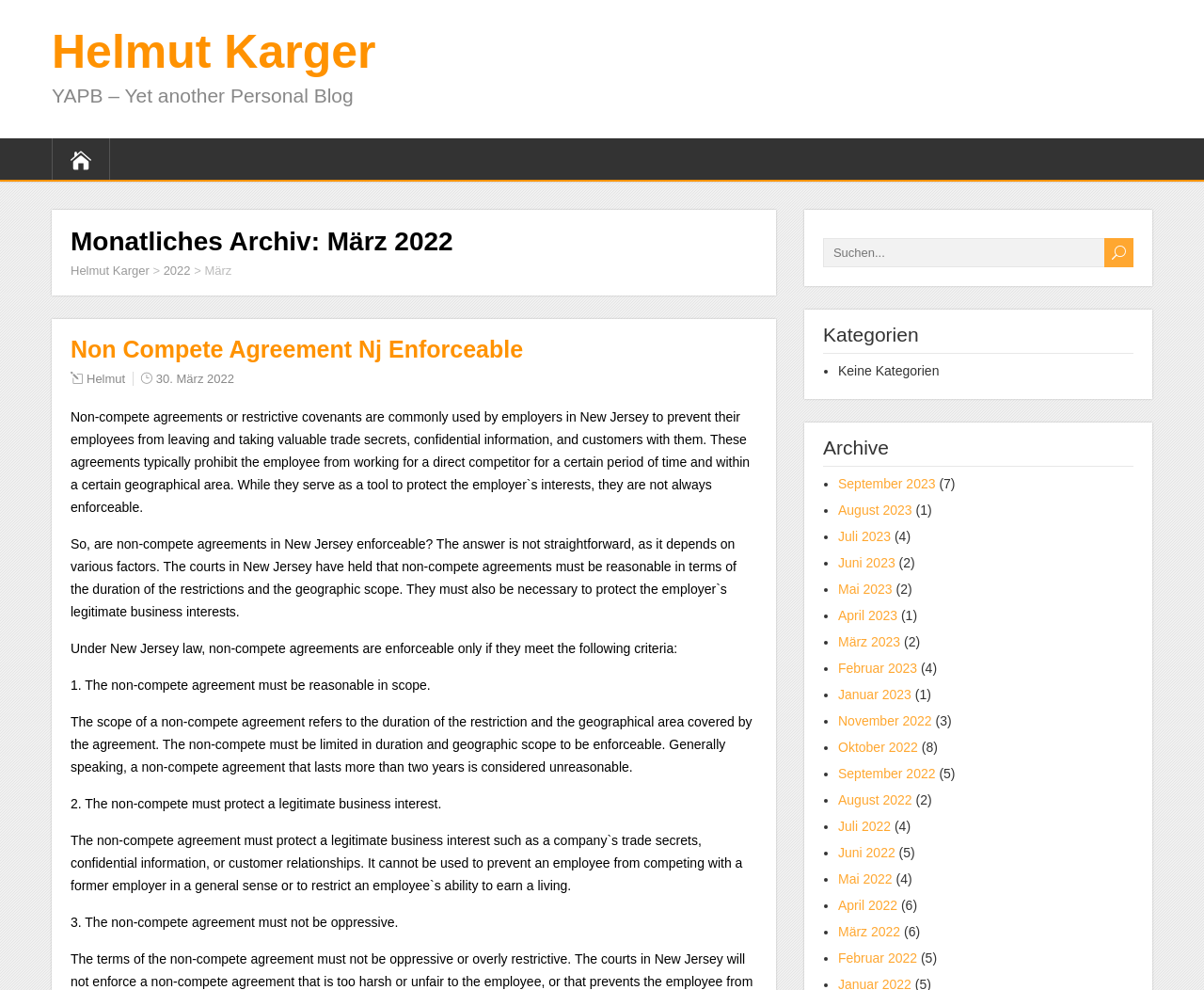Find the bounding box of the UI element described as: "Non Compete Agreement Nj Enforceable". The bounding box coordinates should be given as four float values between 0 and 1, i.e., [left, top, right, bottom].

[0.059, 0.339, 0.434, 0.366]